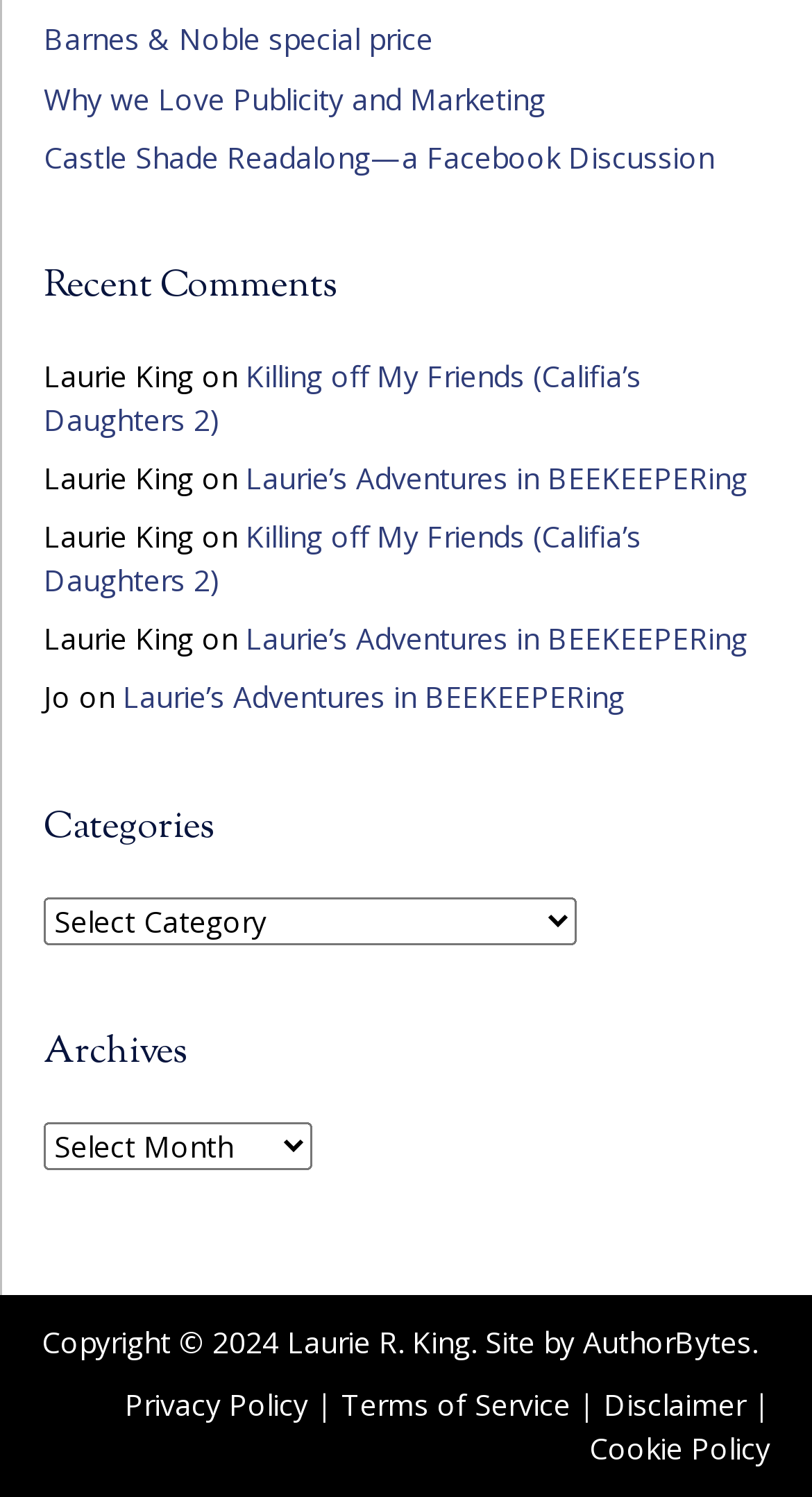Please identify the bounding box coordinates of the element I need to click to follow this instruction: "Read 'Killing off My Friends (Califia’s Daughters 2)'".

[0.054, 0.238, 0.79, 0.293]